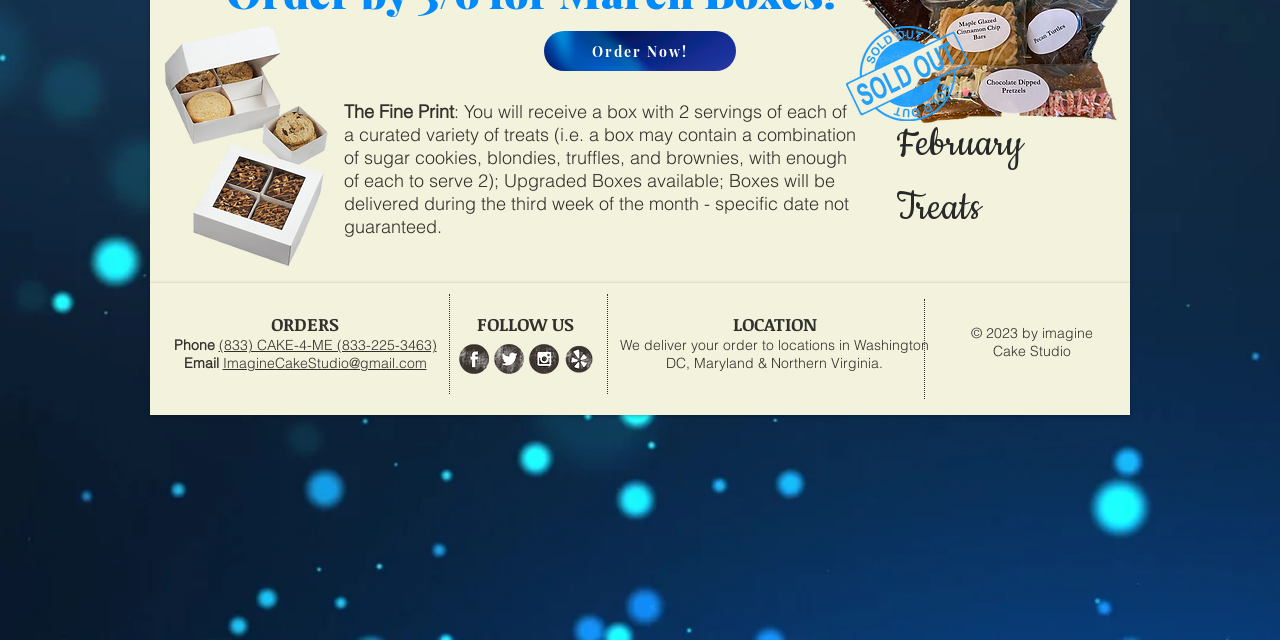Identify the bounding box of the HTML element described as: "aria-label="Facebook Grunge"".

[0.359, 0.538, 0.382, 0.585]